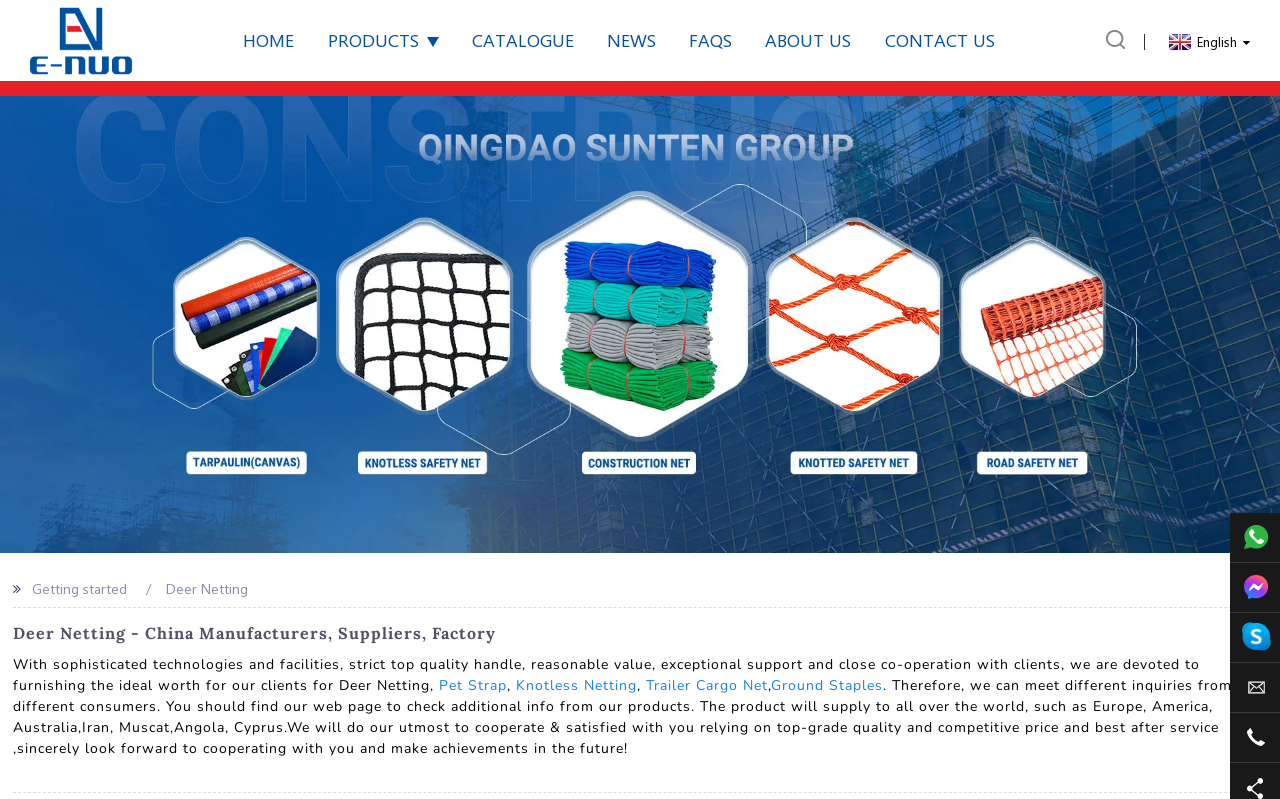Find the bounding box coordinates of the area to click in order to follow the instruction: "Go to HOME page".

[0.19, 0.0, 0.23, 0.1]